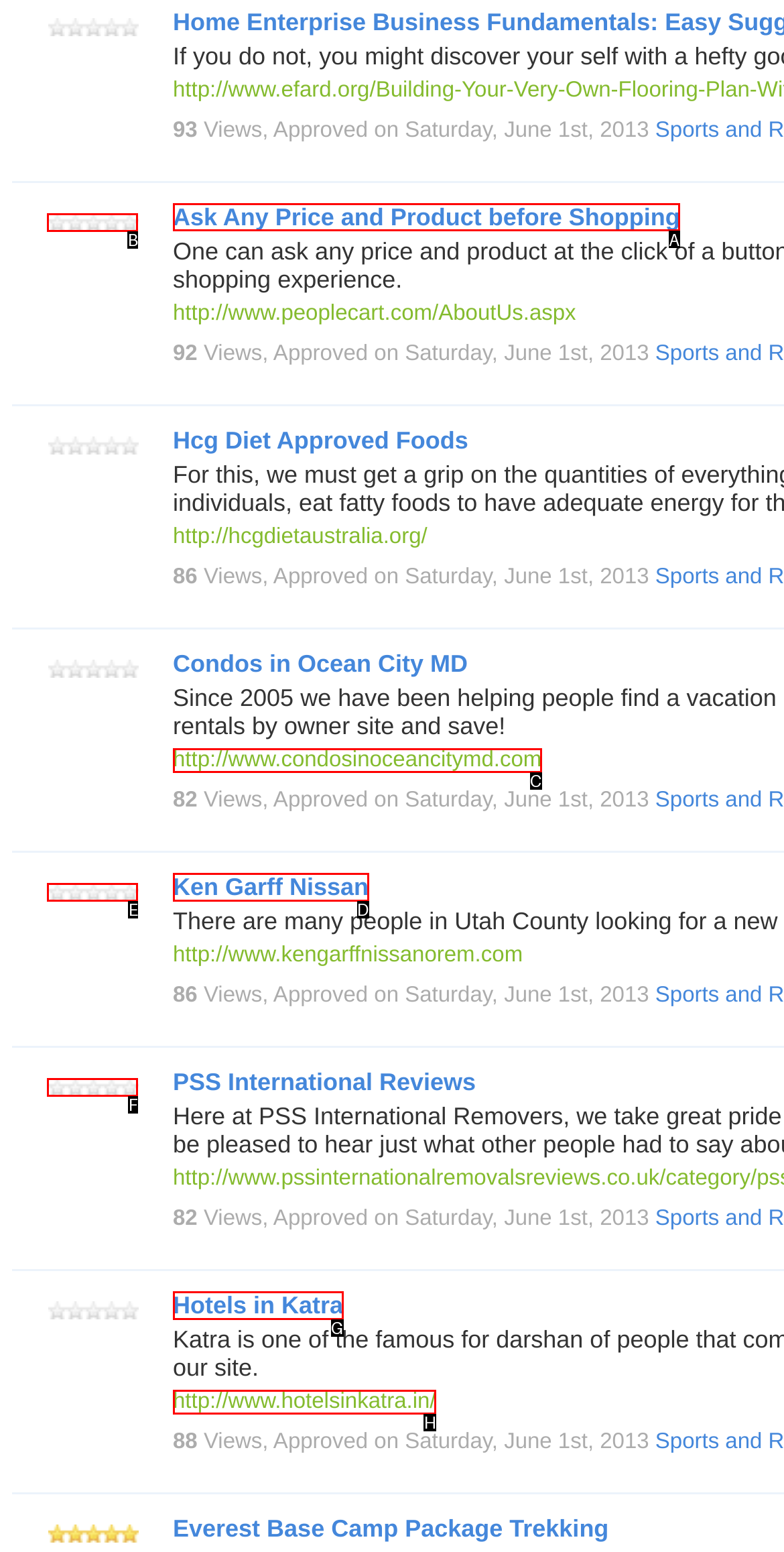Determine the letter of the UI element I should click on to complete the task: Click on 'Ask Any Price and Product before Shopping' from the provided choices in the screenshot.

A